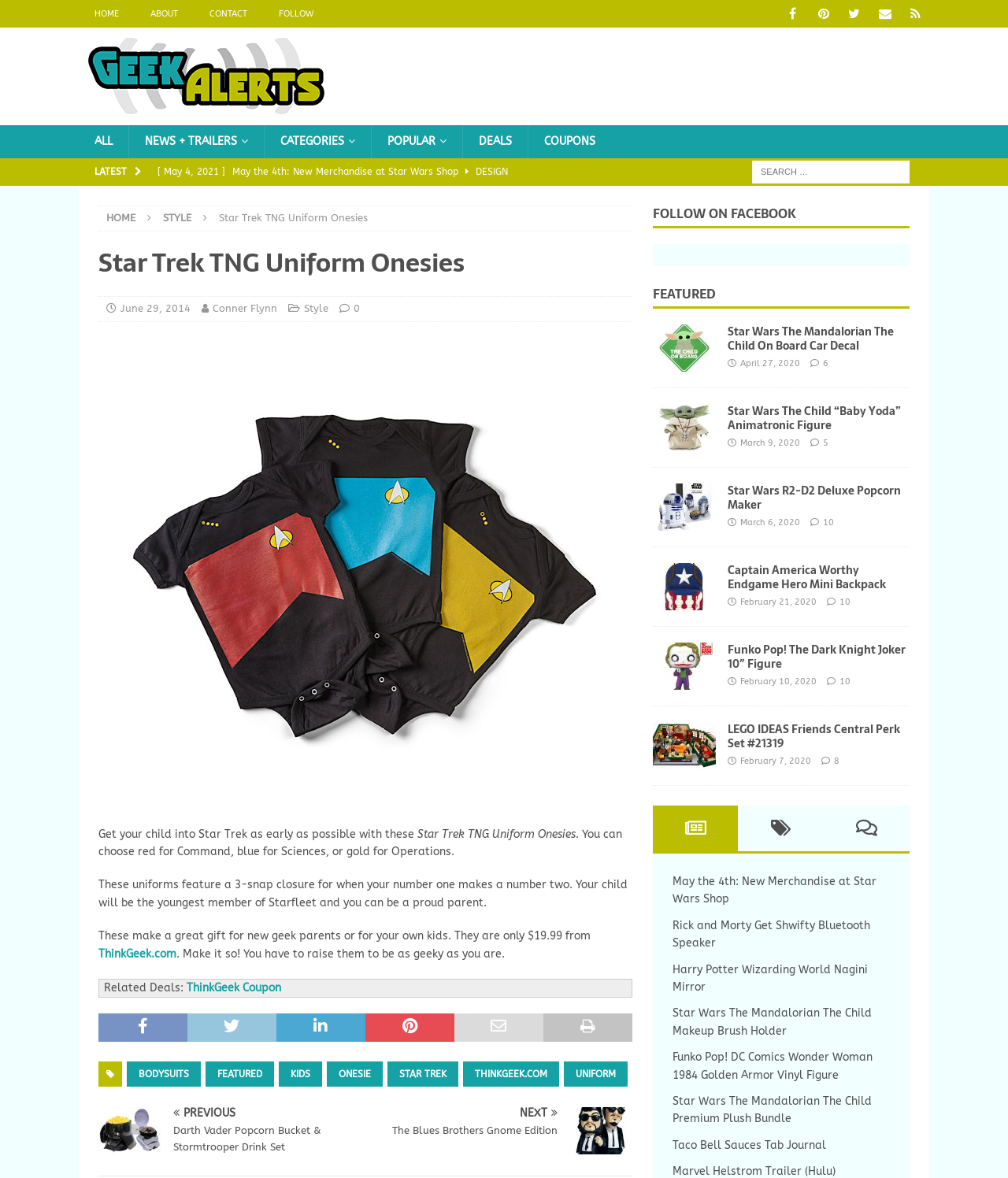What is the main topic of this webpage?
Based on the image, give a one-word or short phrase answer.

Star Trek TNG Uniform Onesies